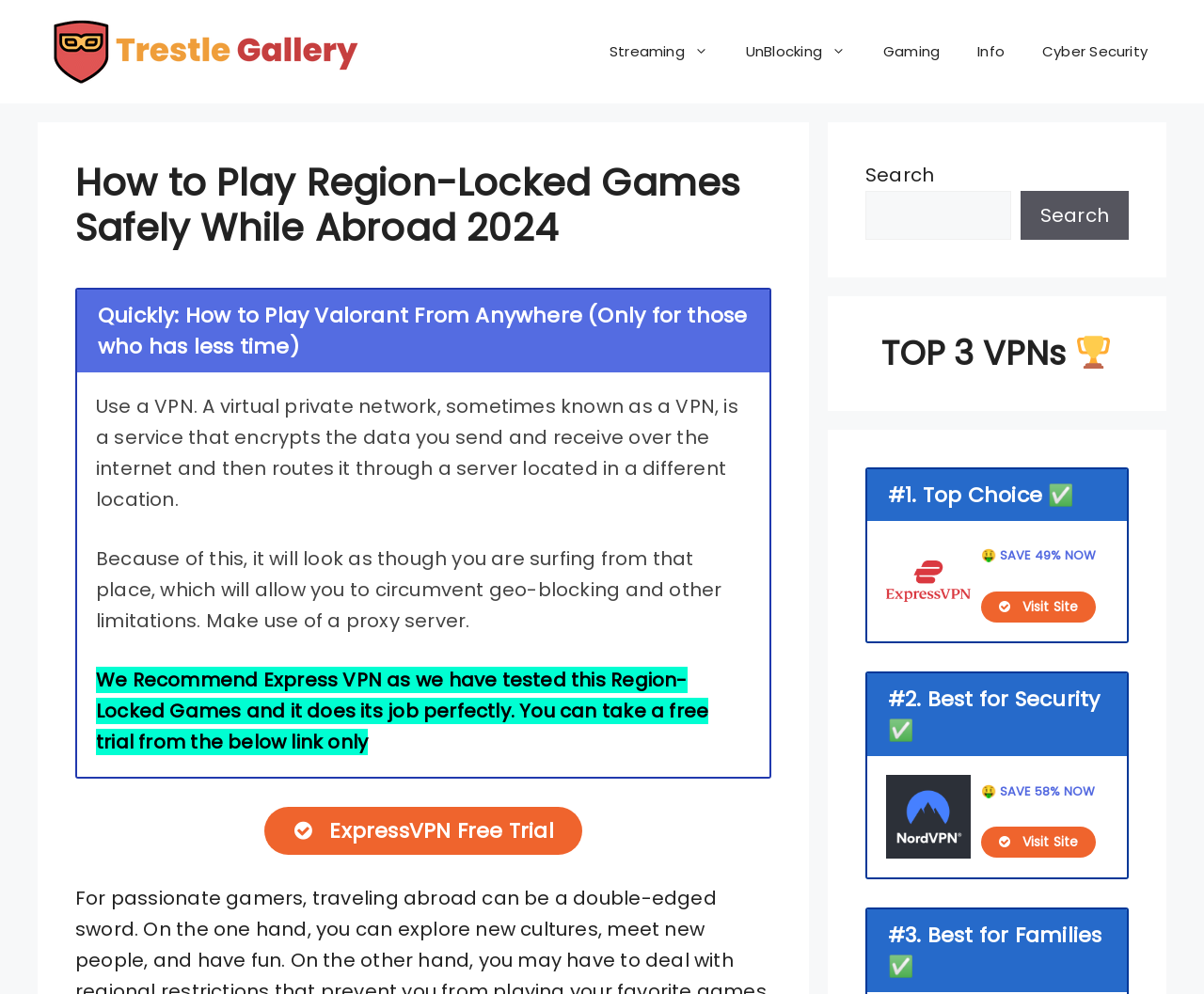Show the bounding box coordinates for the HTML element as described: "Search".

[0.847, 0.192, 0.938, 0.241]